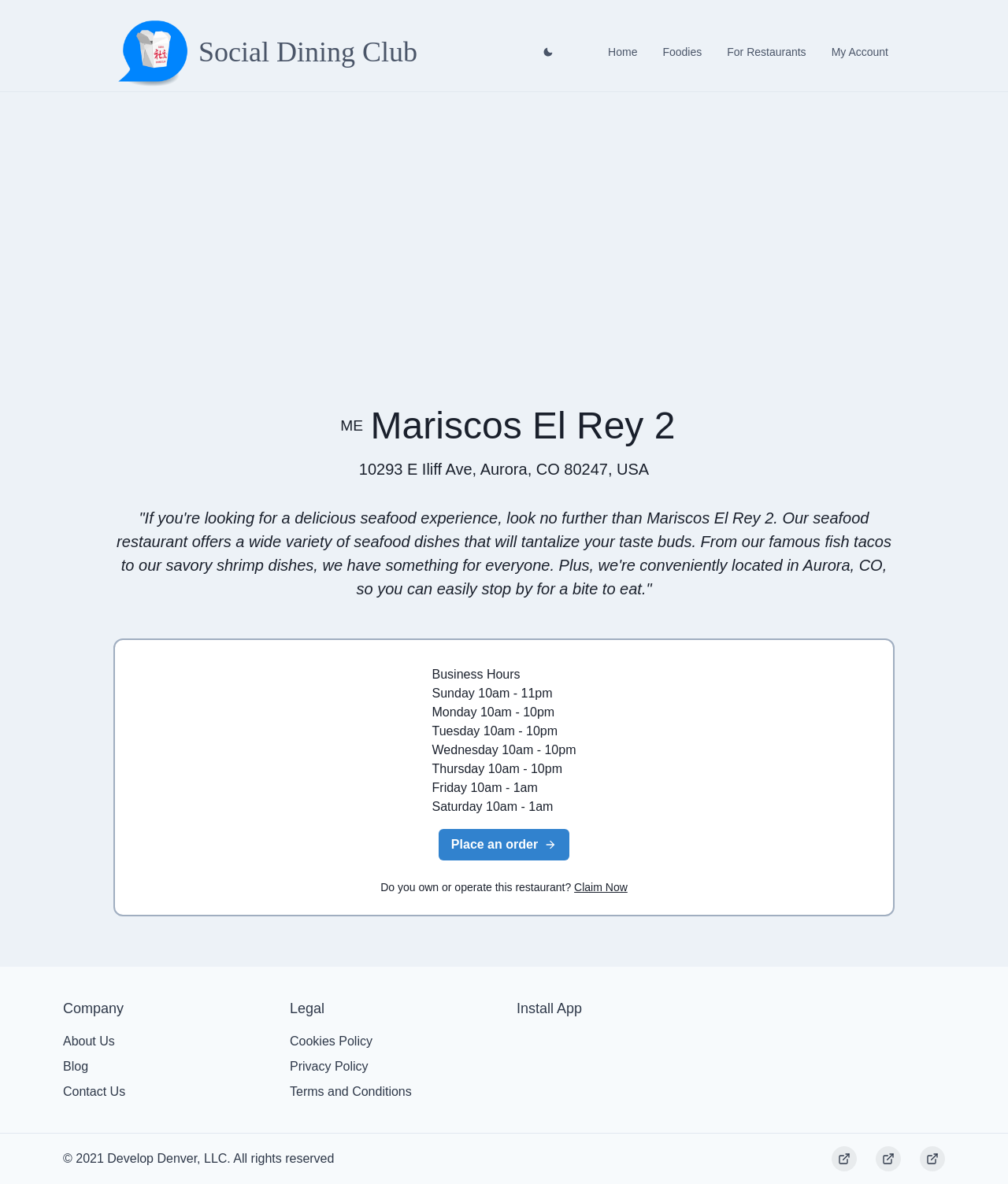Identify the bounding box coordinates of the region that needs to be clicked to carry out this instruction: "Learn more about the restaurant". Provide these coordinates as four float numbers ranging from 0 to 1, i.e., [left, top, right, bottom].

[0.356, 0.389, 0.644, 0.404]